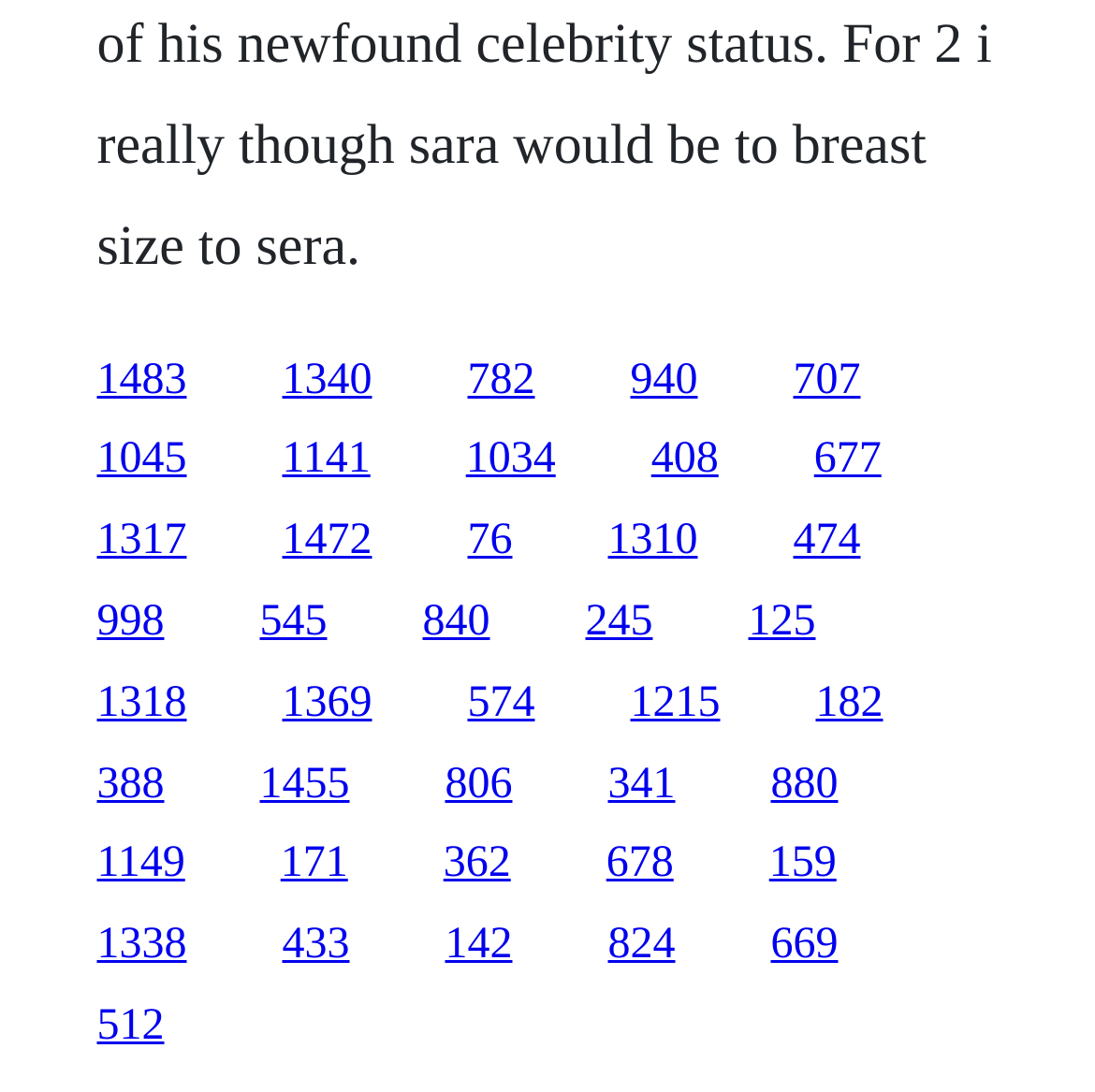Using floating point numbers between 0 and 1, provide the bounding box coordinates in the format (top-left x, top-left y, bottom-right x, bottom-right y). Locate the UI element described here: 125

[0.683, 0.548, 0.745, 0.591]